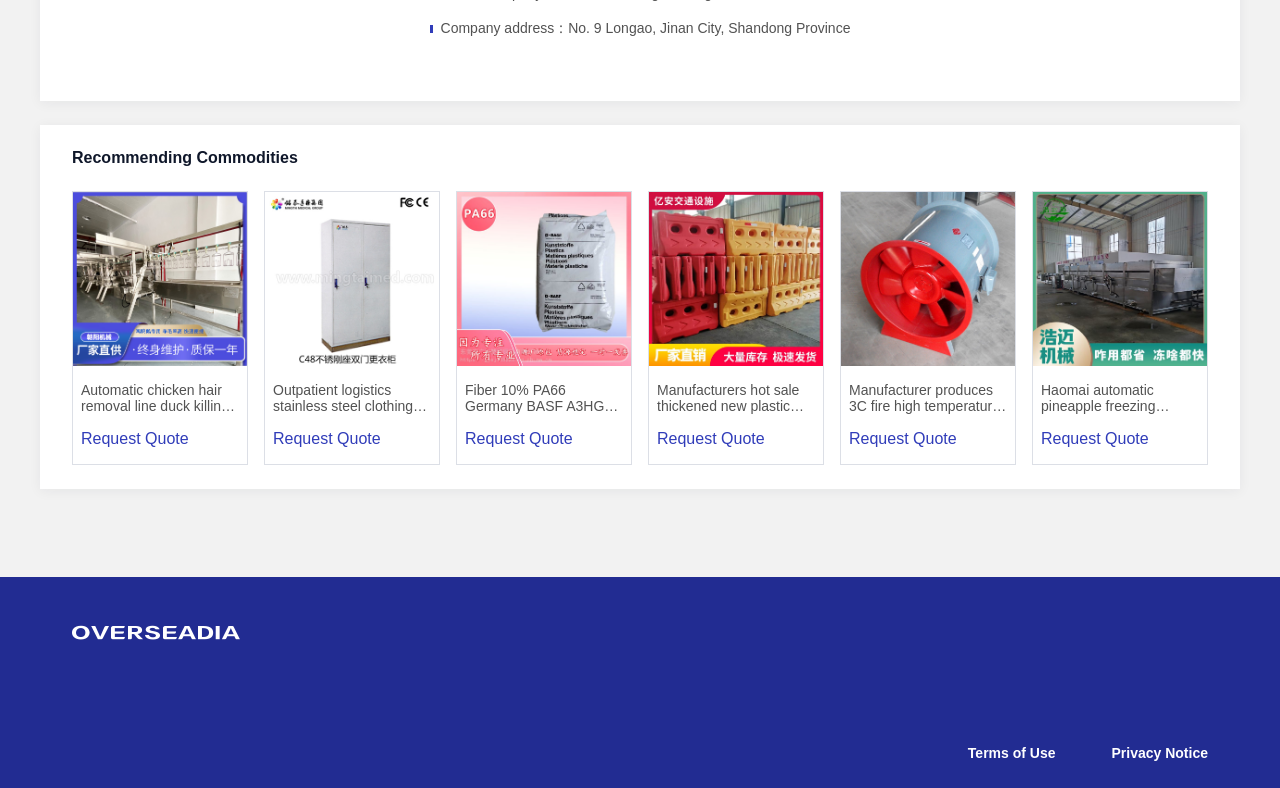From the webpage screenshot, identify the region described by Privacy Notice. Provide the bounding box coordinates as (top-left x, top-left y, bottom-right x, bottom-right y), with each value being a floating point number between 0 and 1.

[0.868, 0.946, 0.944, 0.966]